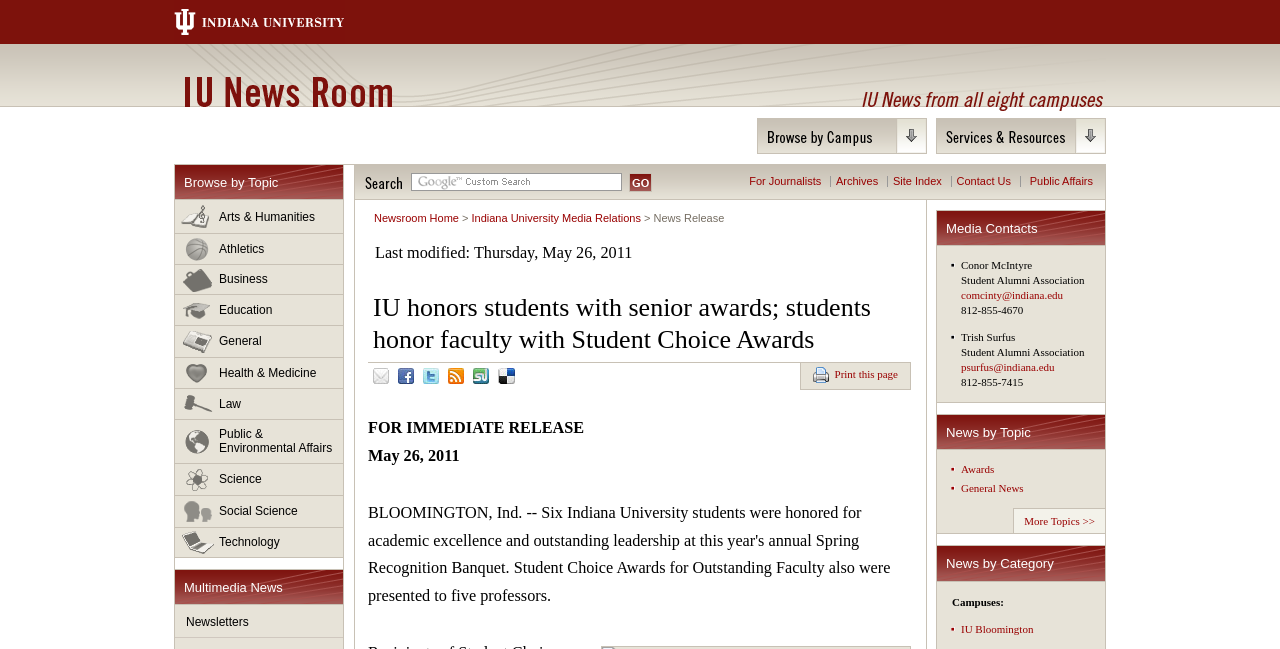Determine the bounding box coordinates for the area you should click to complete the following instruction: "View IU Bloomington news".

[0.751, 0.959, 0.807, 0.978]